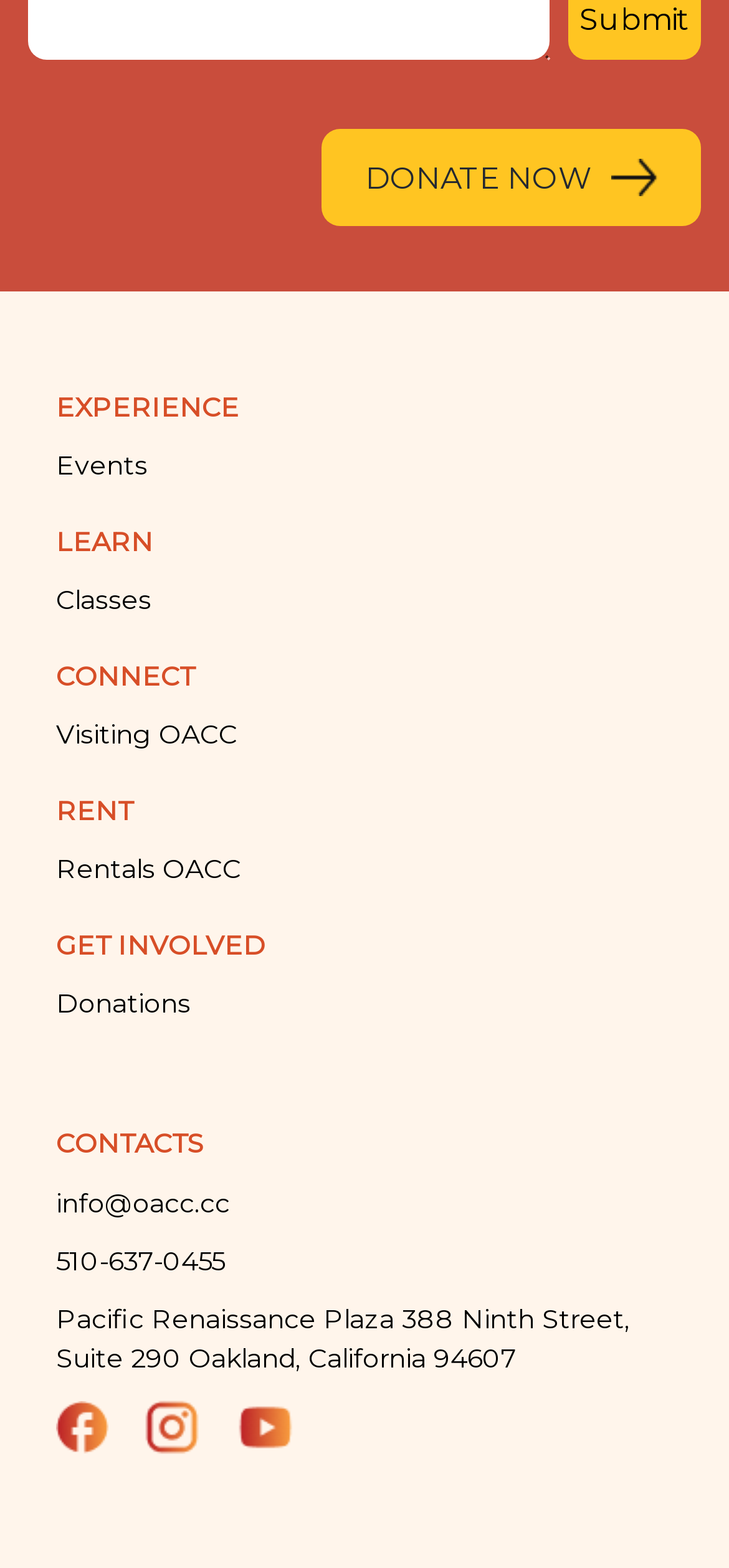Please specify the bounding box coordinates in the format (top-left x, top-left y, bottom-right x, bottom-right y), with values ranging from 0 to 1. Identify the bounding box for the UI component described as follows: Donate Now

[0.442, 0.082, 0.962, 0.144]